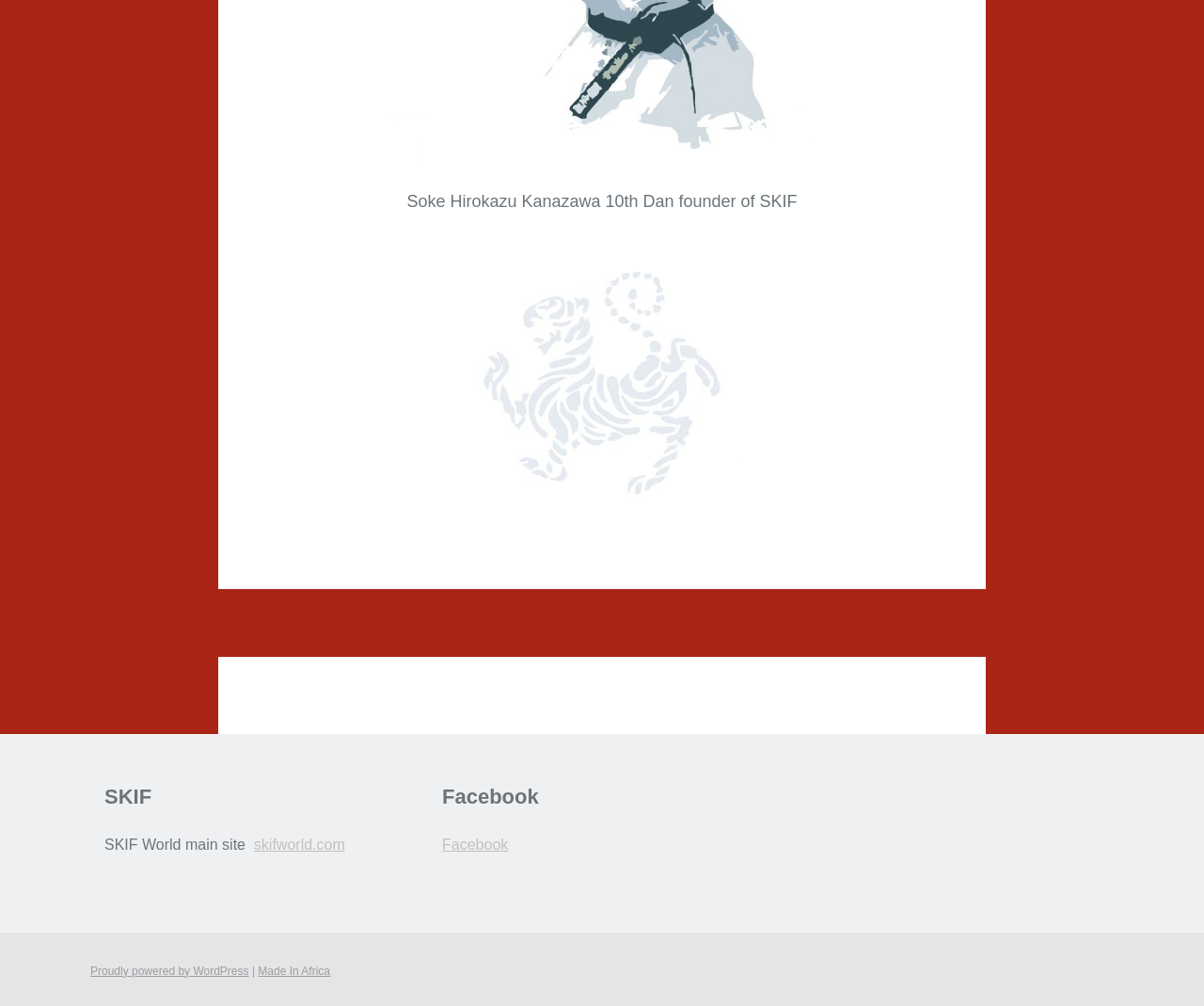Observe the image and answer the following question in detail: What is the name of the main site of SKIF?

The answer can be found in the link element with the text 'skifworld.com' which is located below the heading 'SKIF'.